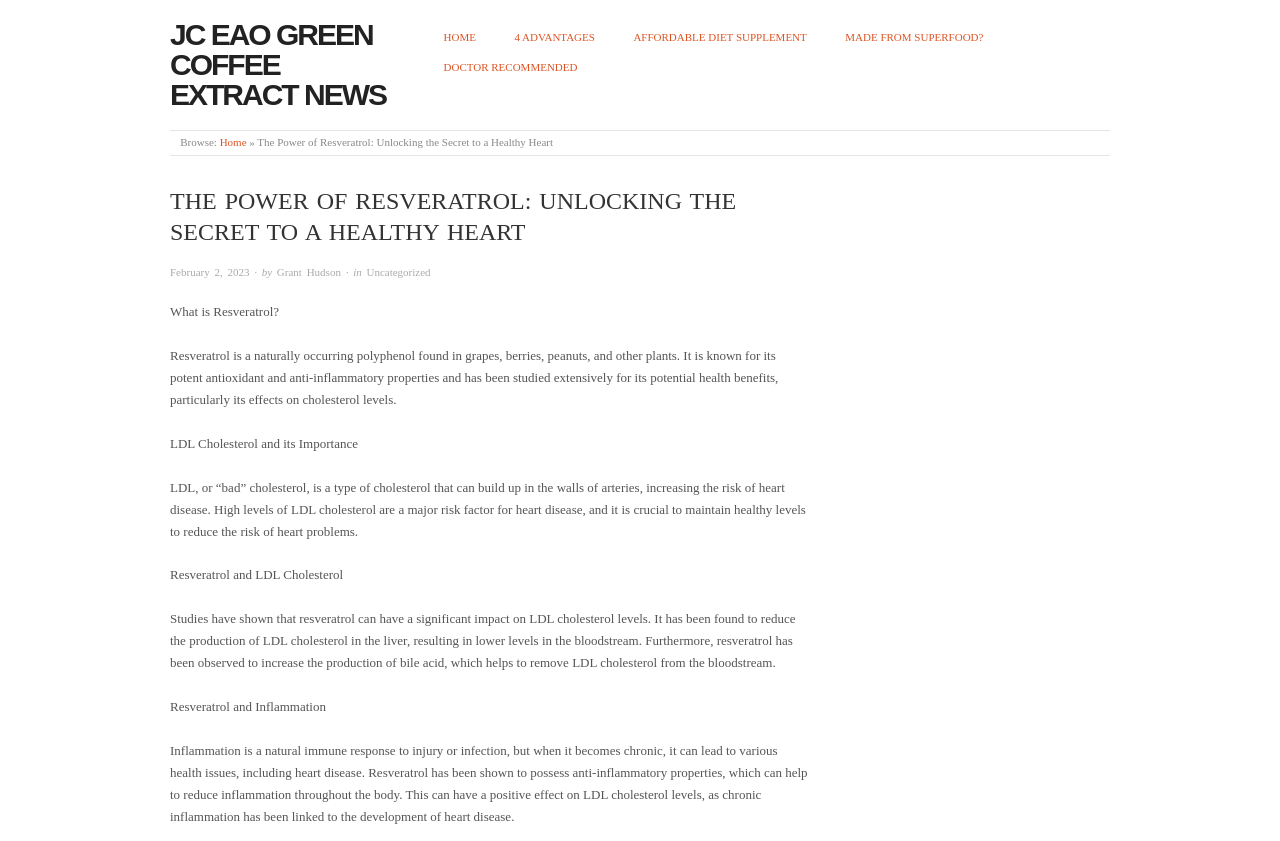Identify the bounding box coordinates of the clickable region to carry out the given instruction: "read the article by Grant Hudson".

[0.216, 0.317, 0.266, 0.331]